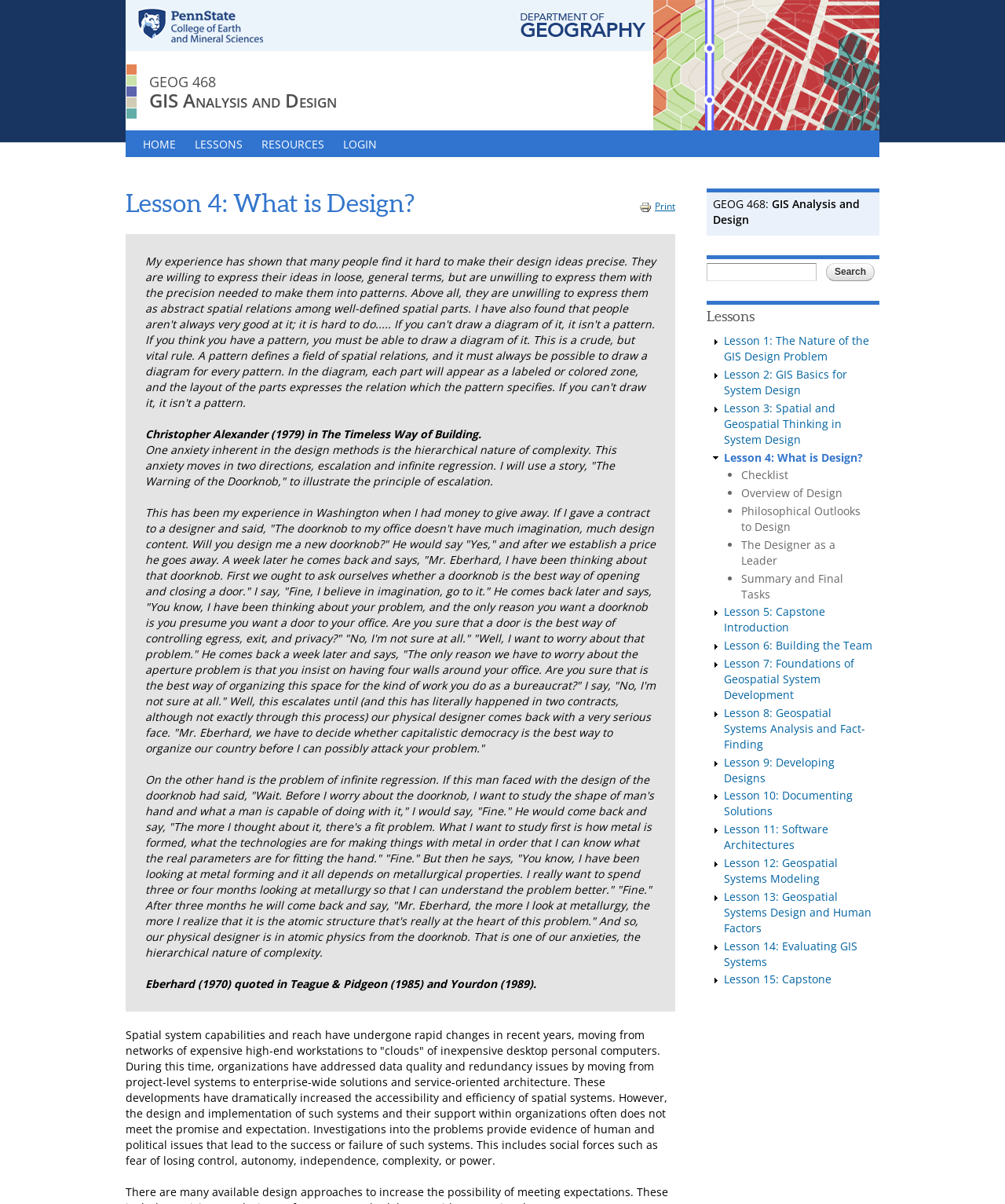Respond to the following question using a concise word or phrase: 
What is the name of the author quoted in the text?

Eberhard